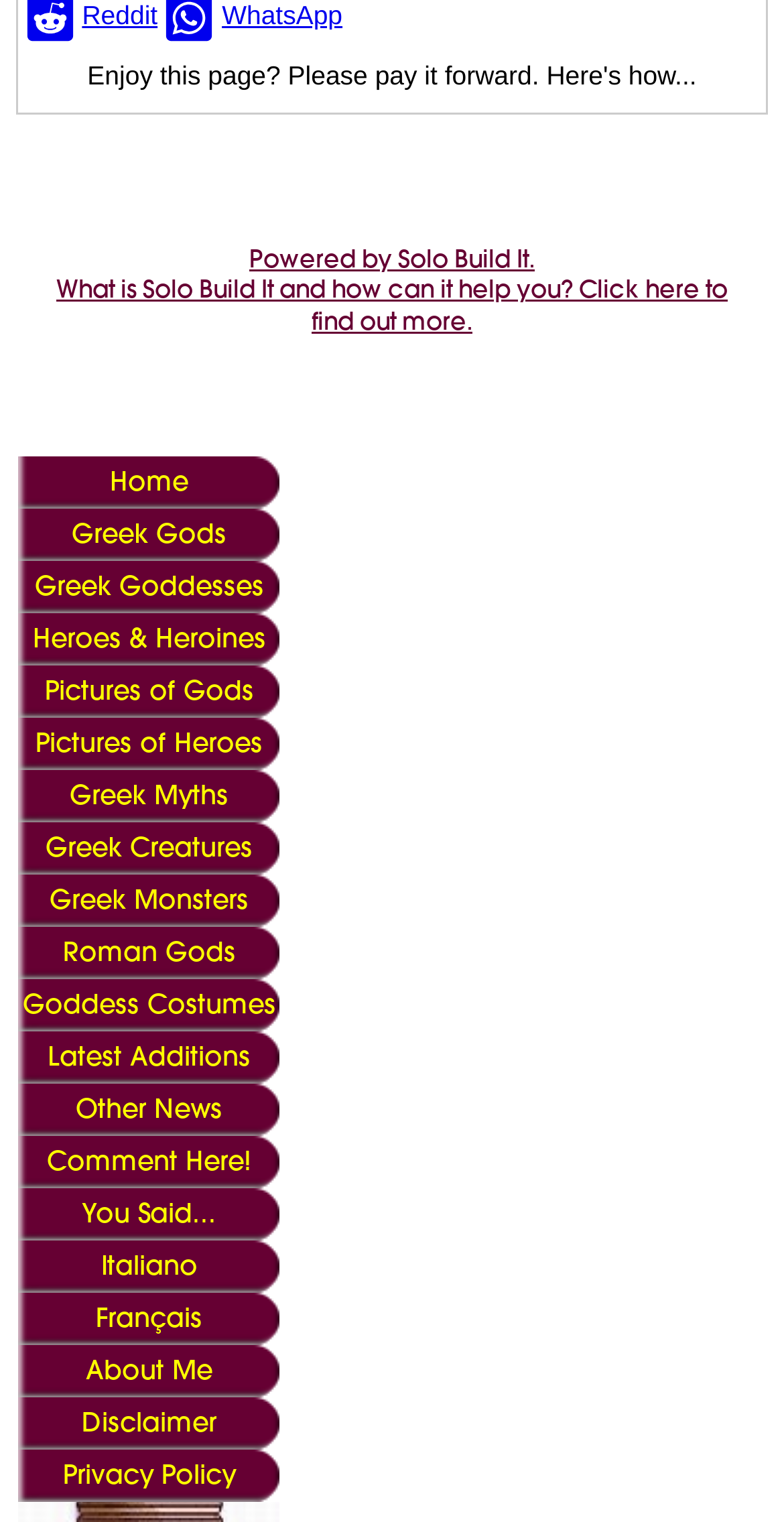Can you specify the bounding box coordinates for the region that should be clicked to fulfill this instruction: "Learn about Roman Gods".

[0.024, 0.609, 0.357, 0.643]